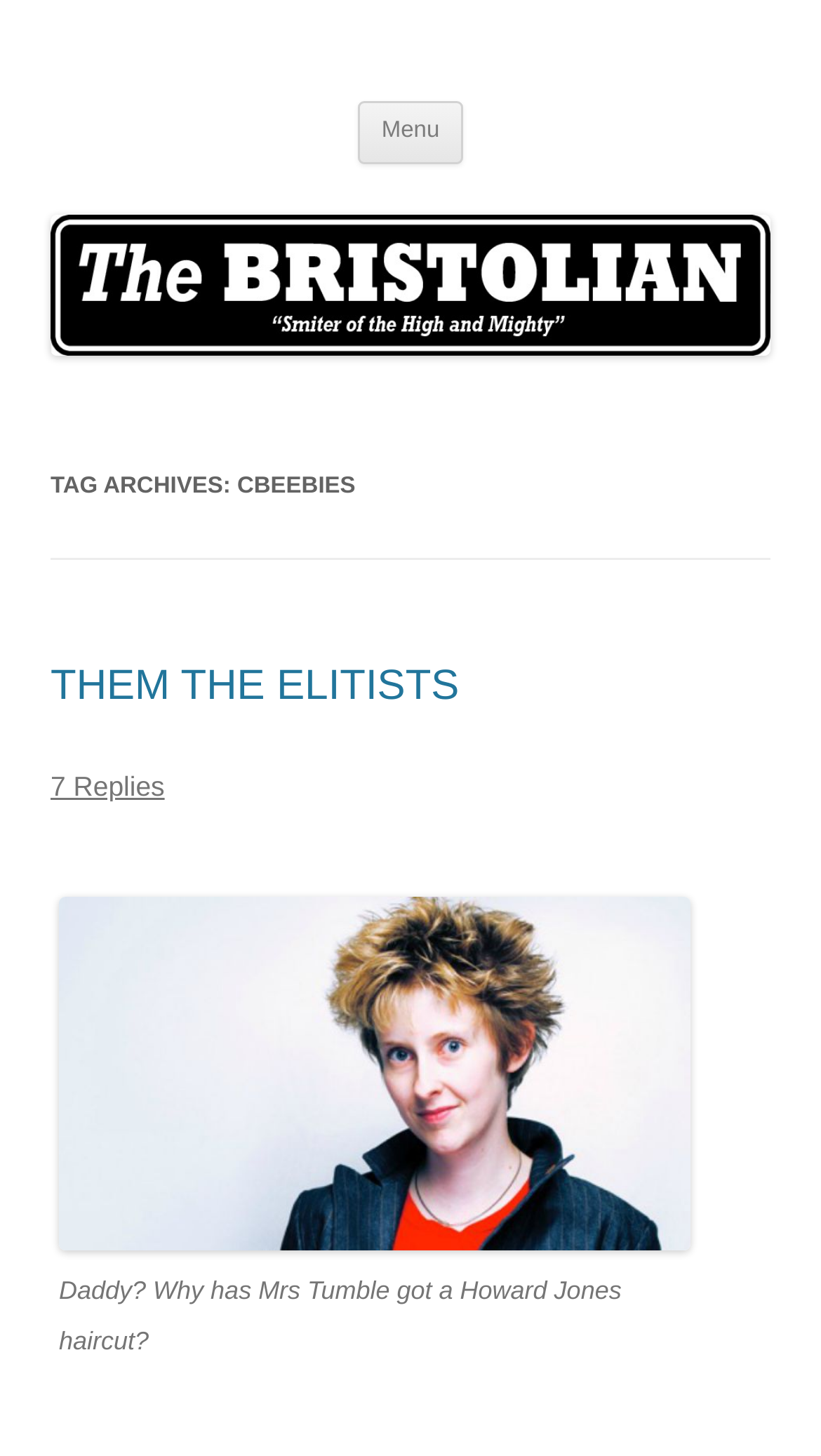Generate a thorough caption detailing the webpage content.

The webpage is about Cbeebies, a children's television channel, and its connection to The BRISTOLIAN. At the top left of the page, there is a heading that reads "The BRISTOLIAN", which is also a link. Below this heading, there is another heading that quotes "“Smiter of the High and Mighty”". 

On the top right side of the page, there is a button labeled "Menu" and a link that says "Skip to content". 

Below the top section, there is a large link that takes up most of the width of the page, also labeled "The BRISTOLIAN". This link contains an image with the same label. 

Underneath this large link, there is a header section that contains several elements. At the top of this section, there is a heading that reads "TAG ARCHIVES: CBEEBIES". Below this heading, there is another section that contains a heading that reads "THEM THE ELITISTS", which is also a link. Next to this link, there is another link that says "7 Replies". 

Further down in this section, there is an image with a caption, although the caption is not provided. Below the image, there is a block of text that reads "Daddy? Why has Mrs Tumble got a Howard Jones haircut?".